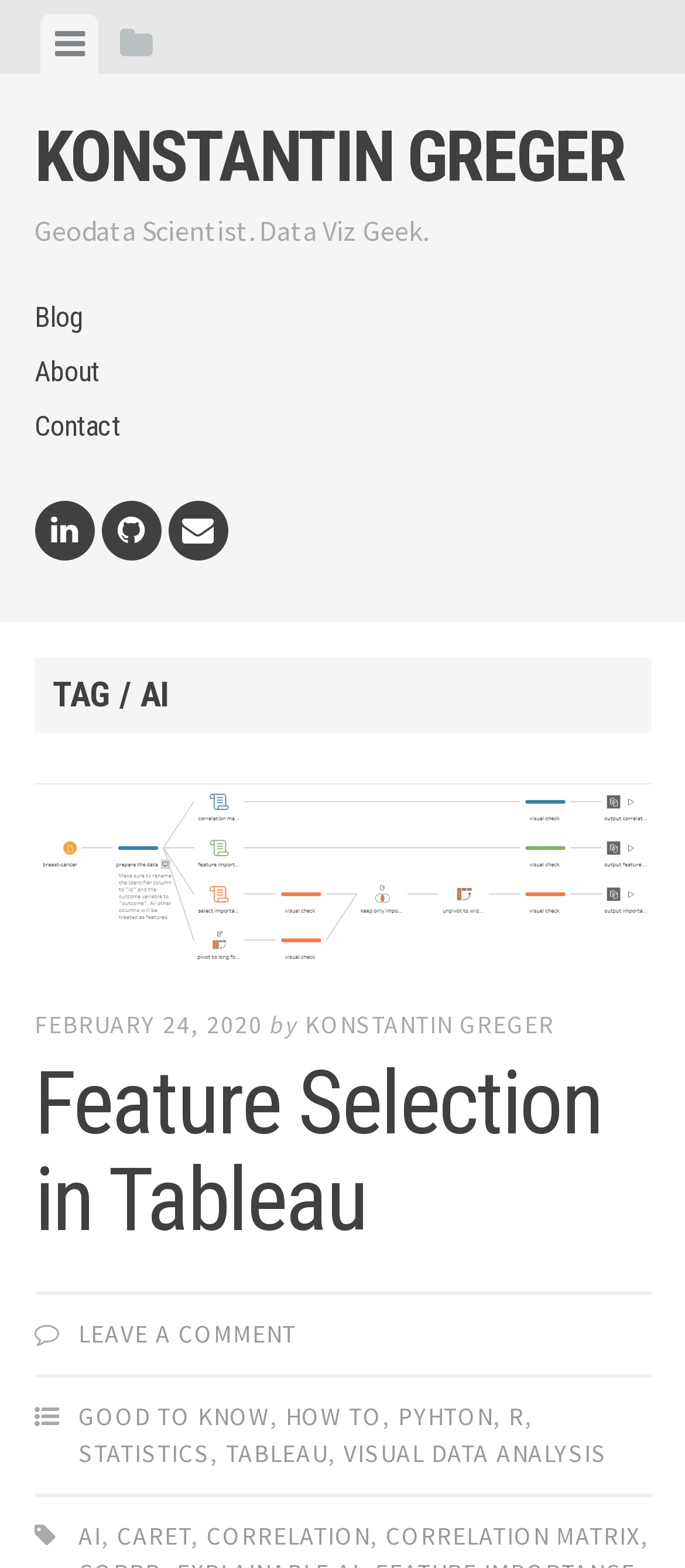What are the categories of articles available?
Provide a detailed and well-explained answer to the question.

The webpage has a section with links to different categories of articles, including TAG, AI, HOW TO, PYHTON, R, STATISTICS, TABLEAU, VISUAL DATA ANALYSIS, CARET, CORRELATION, and CORRELATION MATRIX.